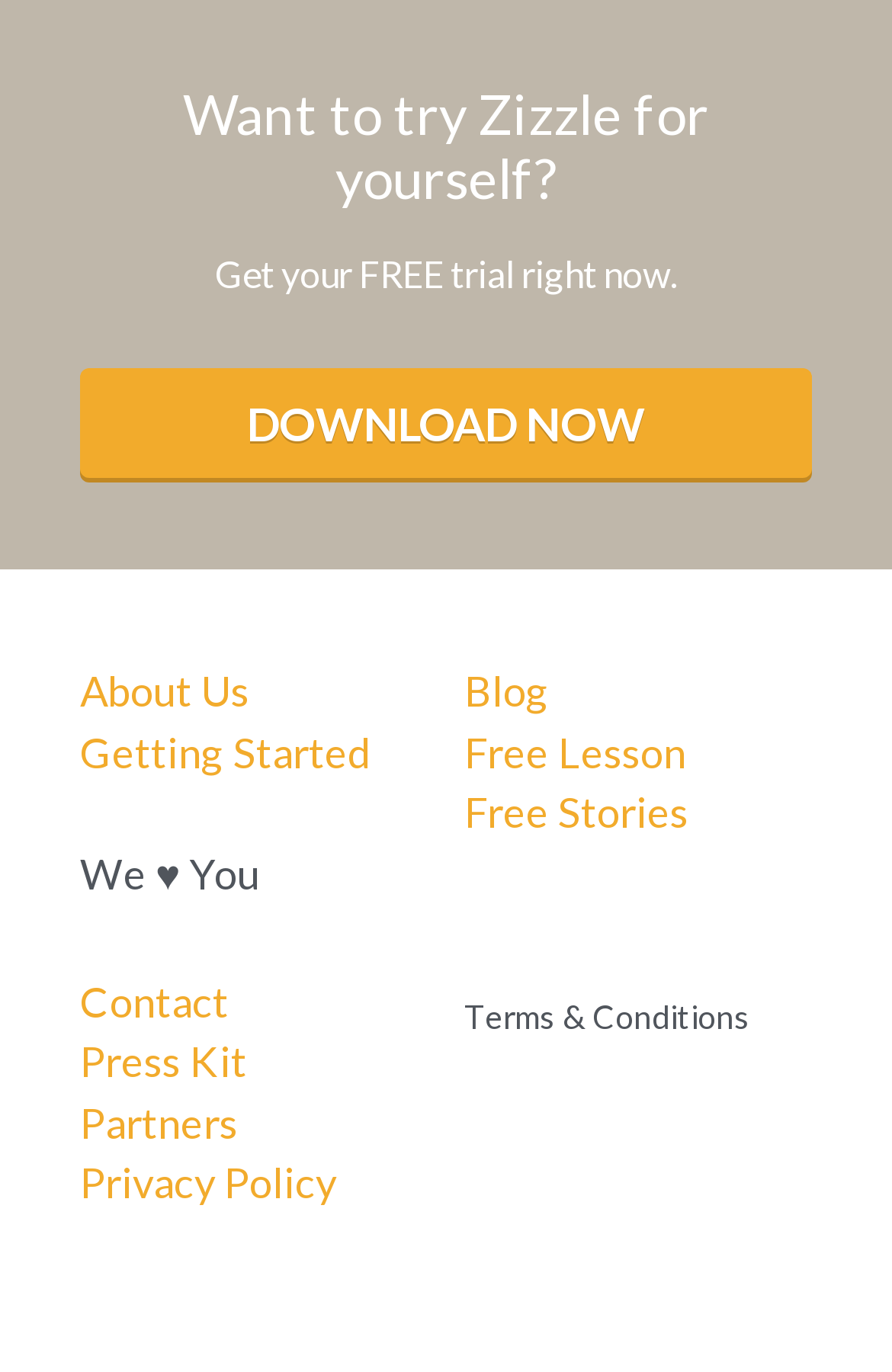Locate the bounding box coordinates of the area where you should click to accomplish the instruction: "get a free lesson".

[0.521, 0.528, 0.769, 0.565]